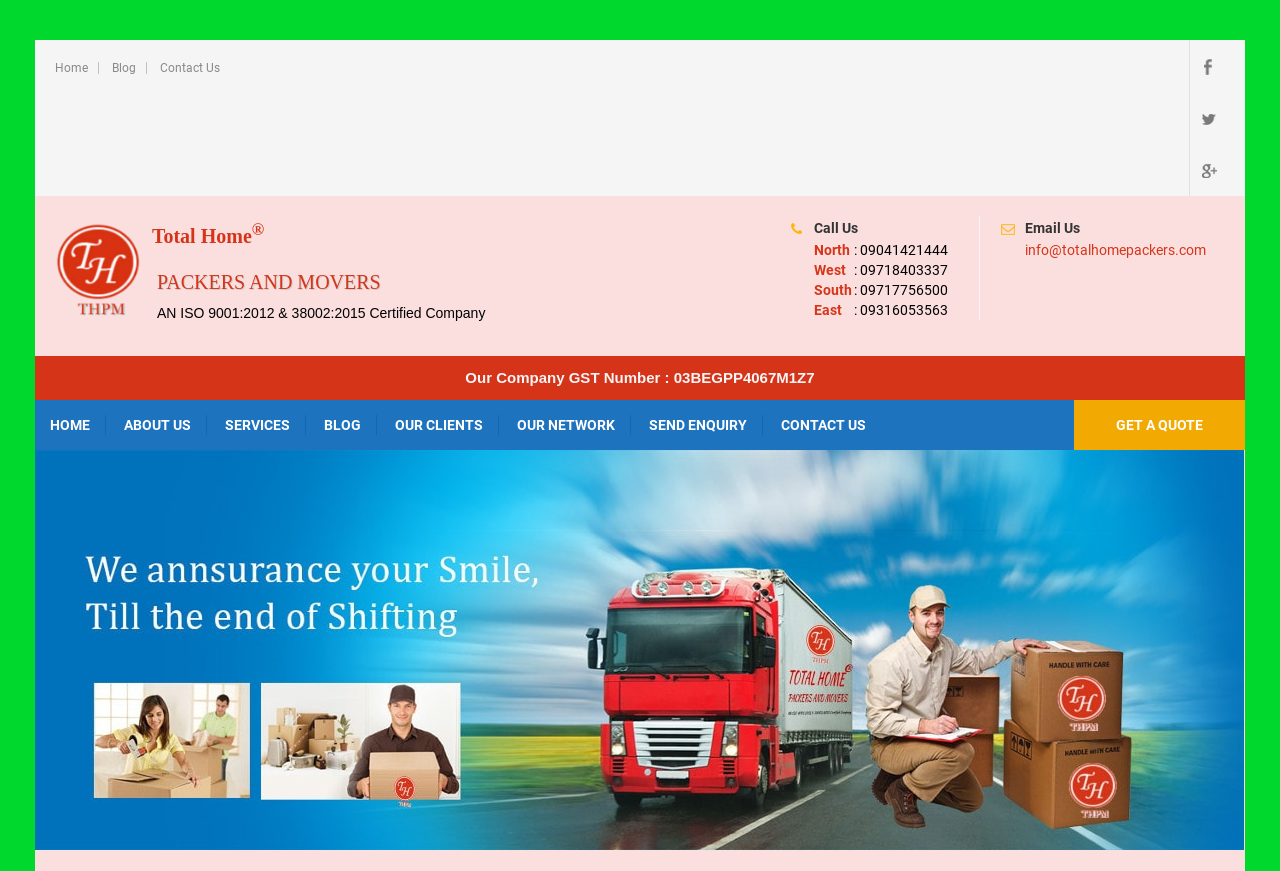How many navigation links are present in the top section?
Look at the image and provide a short answer using one word or a phrase.

3